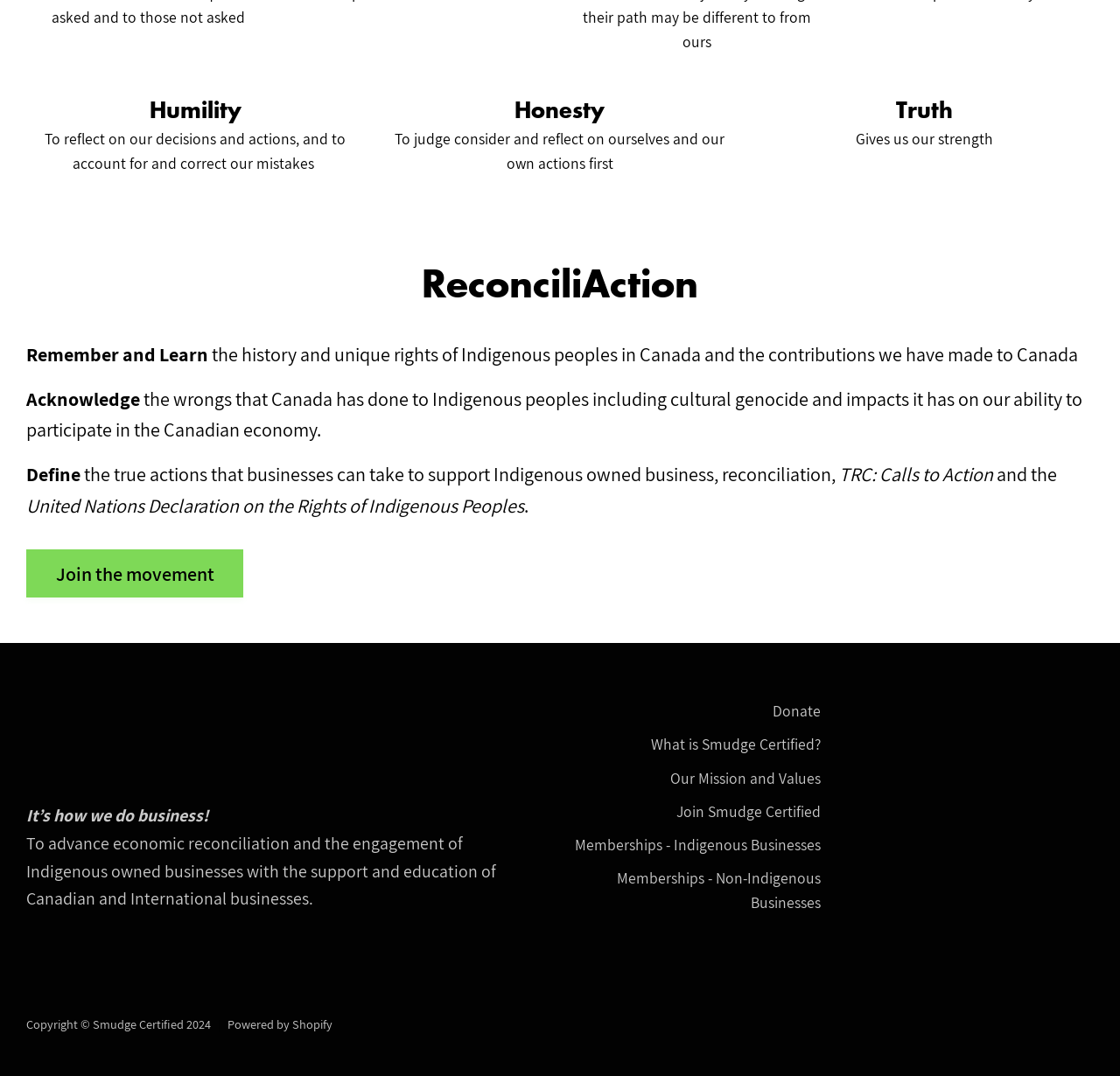Pinpoint the bounding box coordinates of the area that should be clicked to complete the following instruction: "Click on 'What is Smudge Certified?'". The coordinates must be given as four float numbers between 0 and 1, i.e., [left, top, right, bottom].

[0.581, 0.66, 0.732, 0.678]